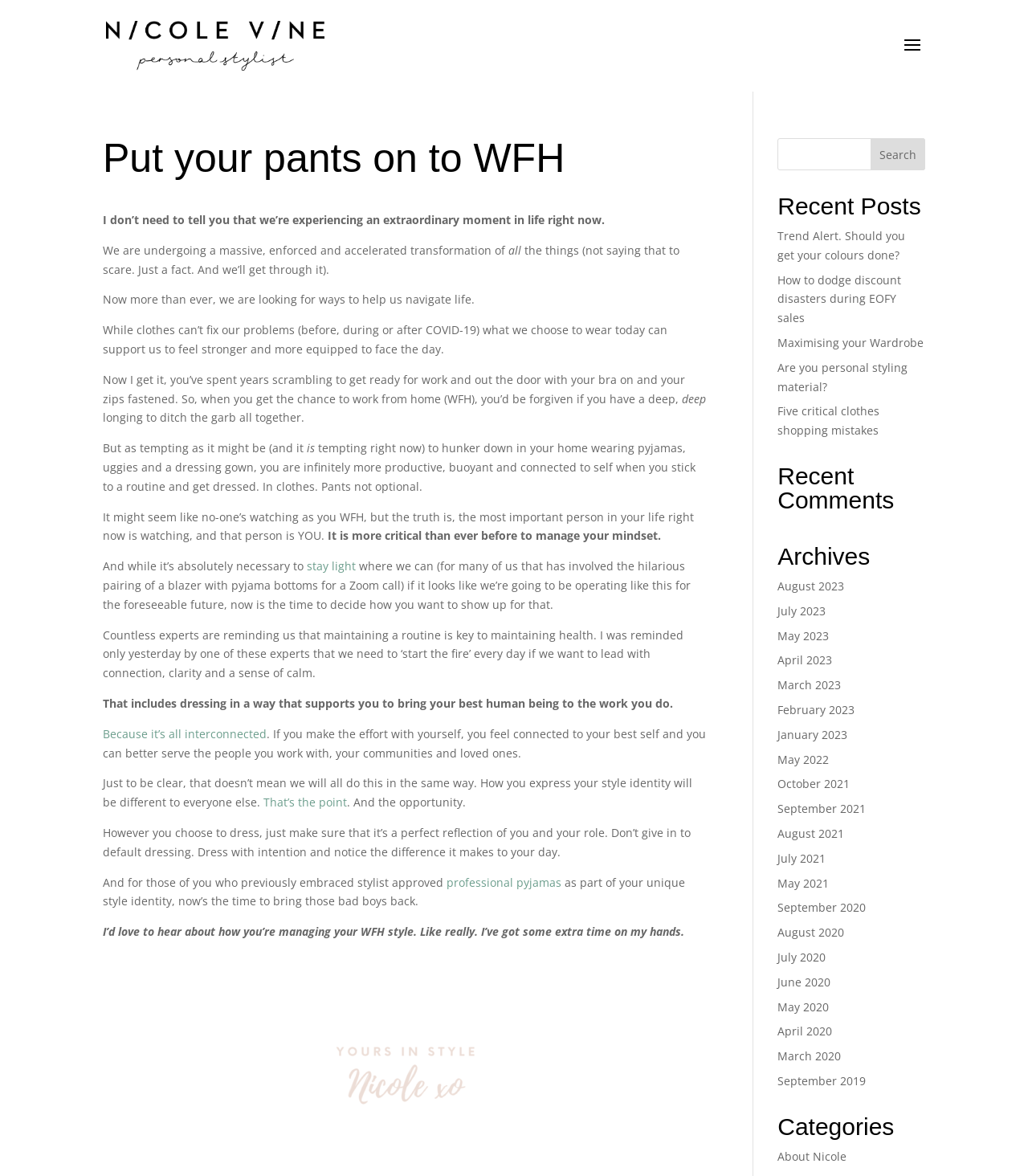What is the author's suggestion for managing mindset while working from home?
Please use the image to deliver a detailed and complete answer.

The author suggests that maintaining a routine, including dressing properly, is key to managing one's mindset while working from home, as it helps individuals feel more connected to themselves and better equipped to face the day.